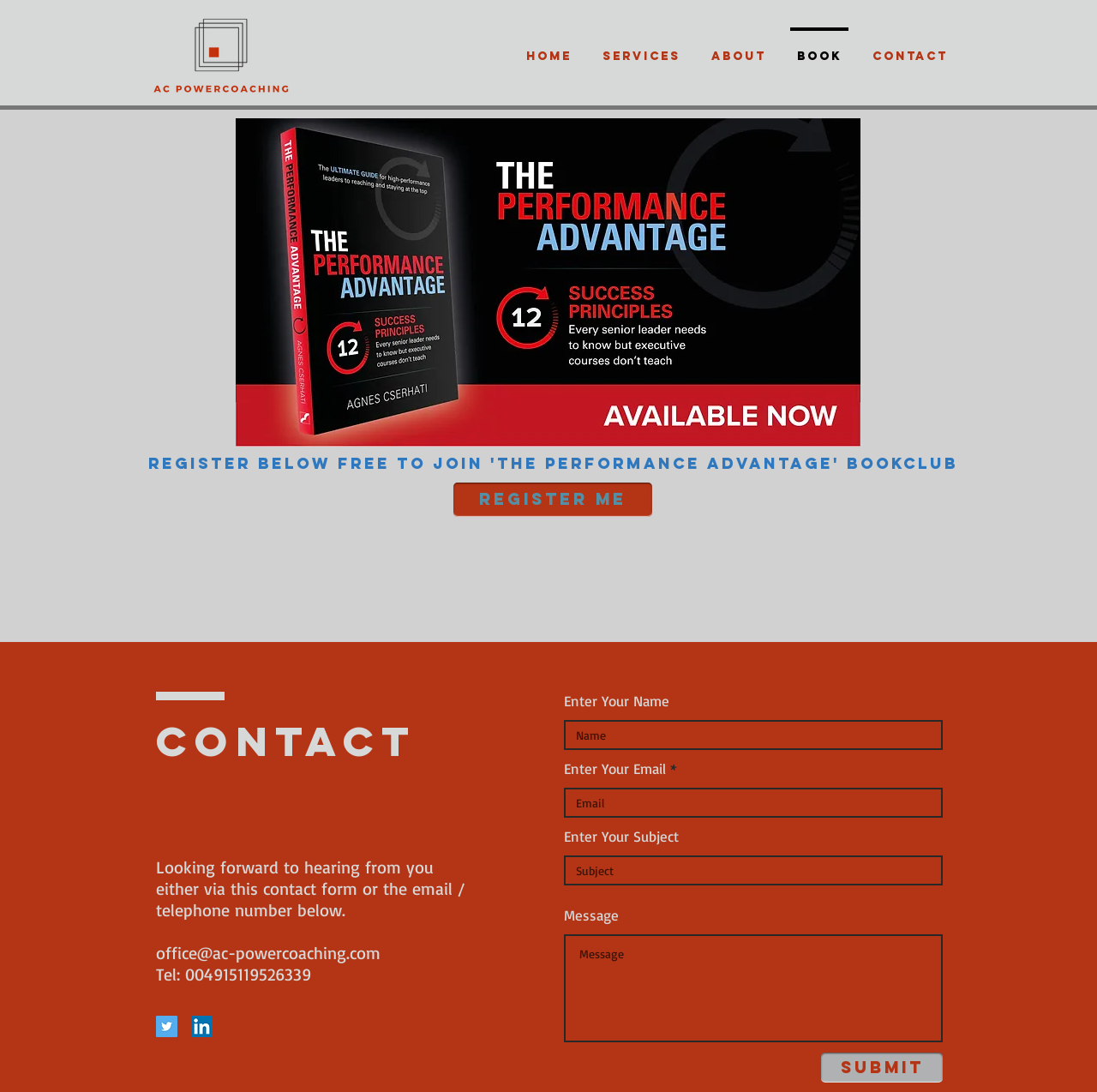What is the purpose of the 'Submit' button?
Examine the image closely and answer the question with as much detail as possible.

The 'Submit' button is part of the contact form, where users can enter their name, email, subject, and message, and then click the 'Submit' button to send the message to the office email address.